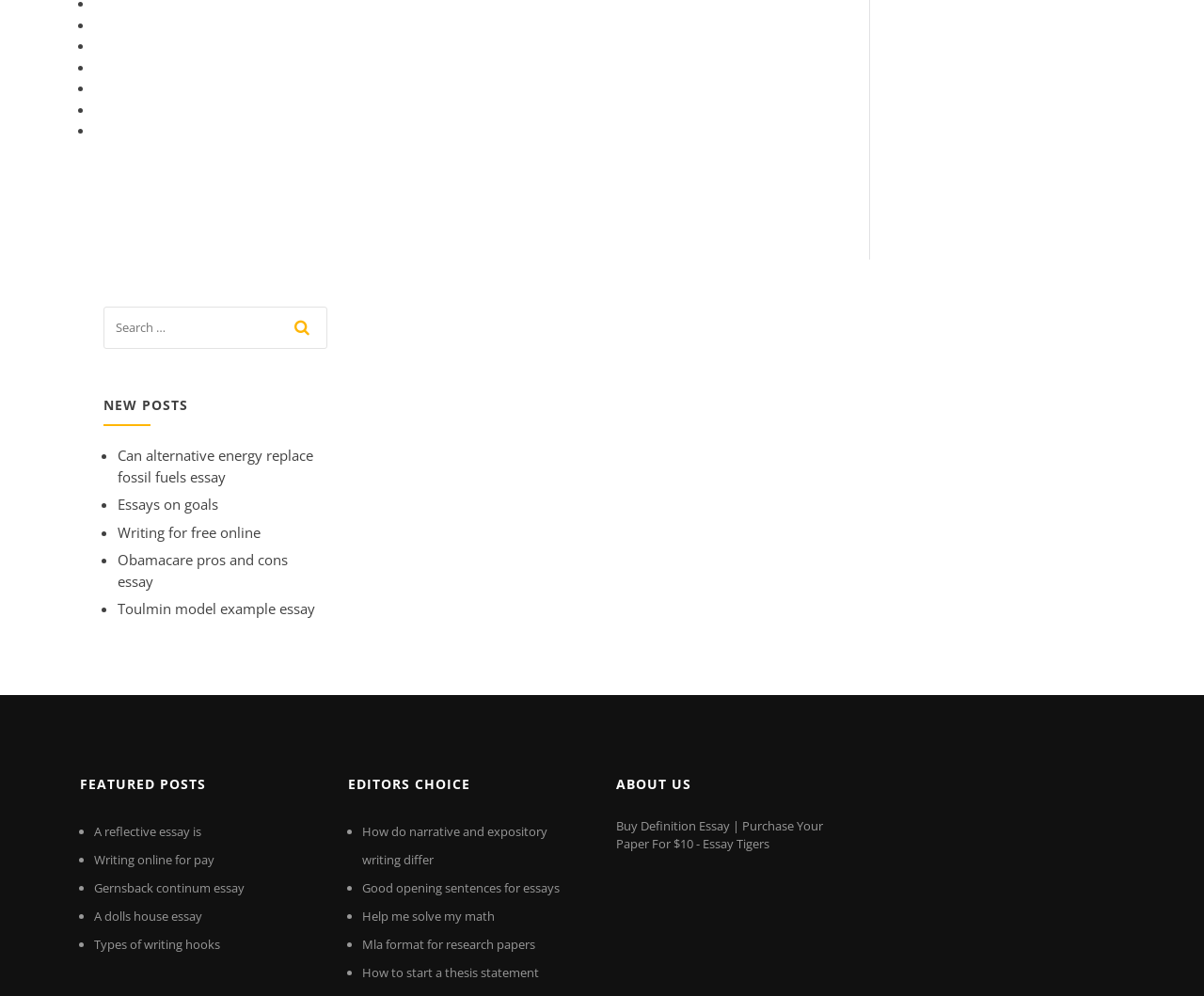How many categories of posts are there?
Please craft a detailed and exhaustive response to the question.

The webpage has three headings: 'NEW POSTS', 'FEATURED POSTS', and 'EDITORS CHOICE'. These headings suggest that there are three categories of posts on the website.